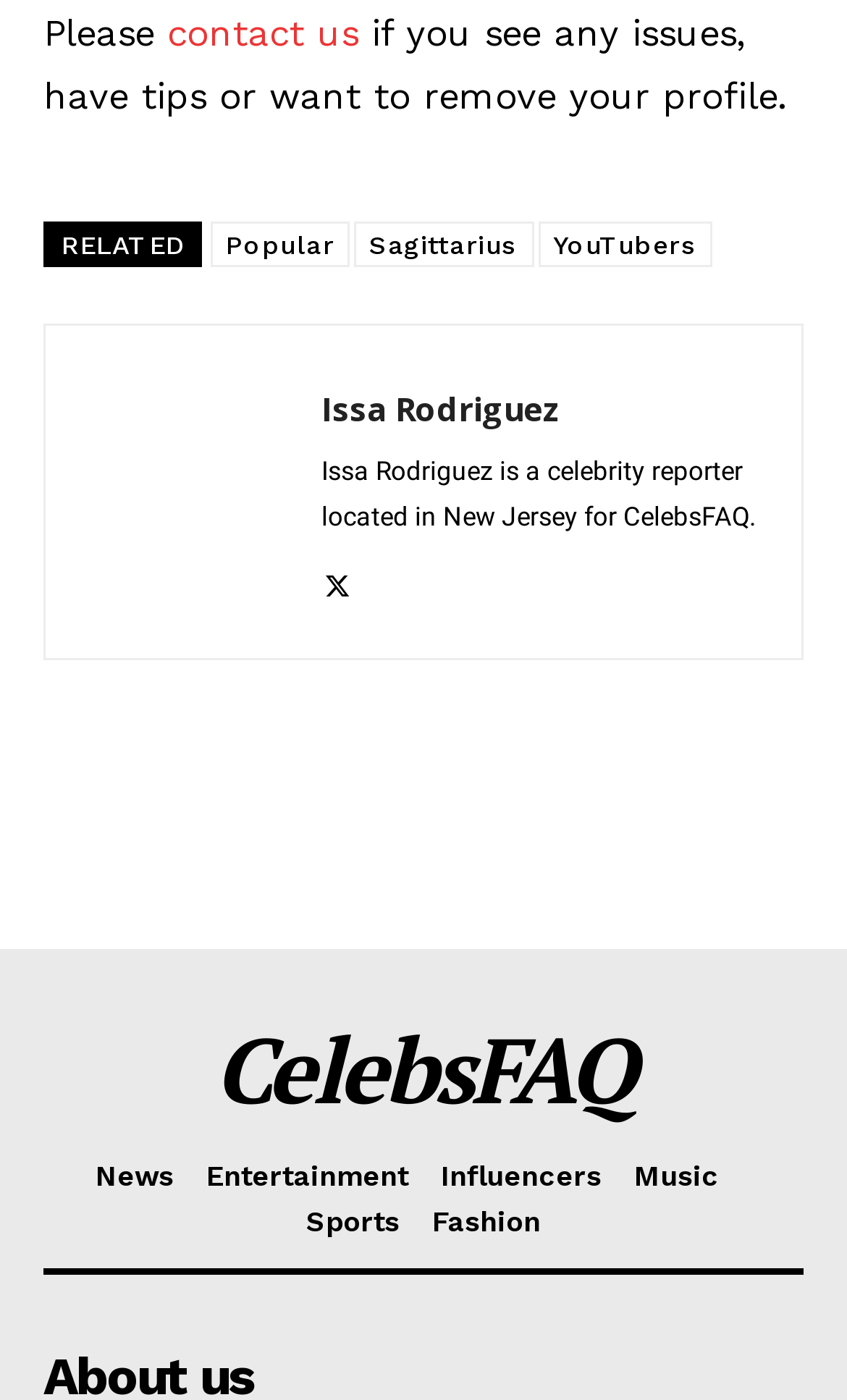Provide the bounding box coordinates for the area that should be clicked to complete the instruction: "go to CelebsFAQ".

[0.253, 0.724, 0.747, 0.802]